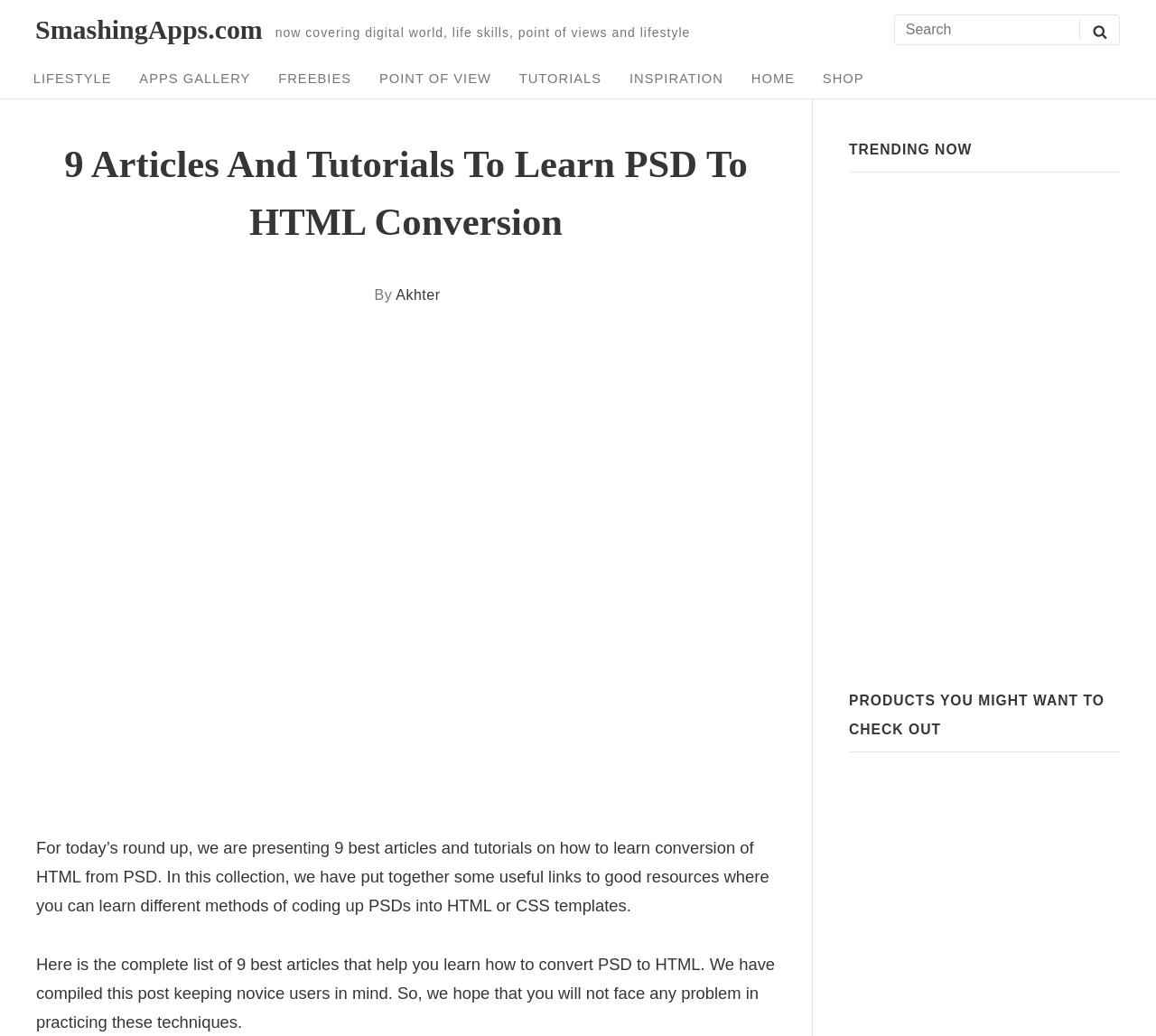How many articles are presented in the collection?
Please answer using one word or phrase, based on the screenshot.

9